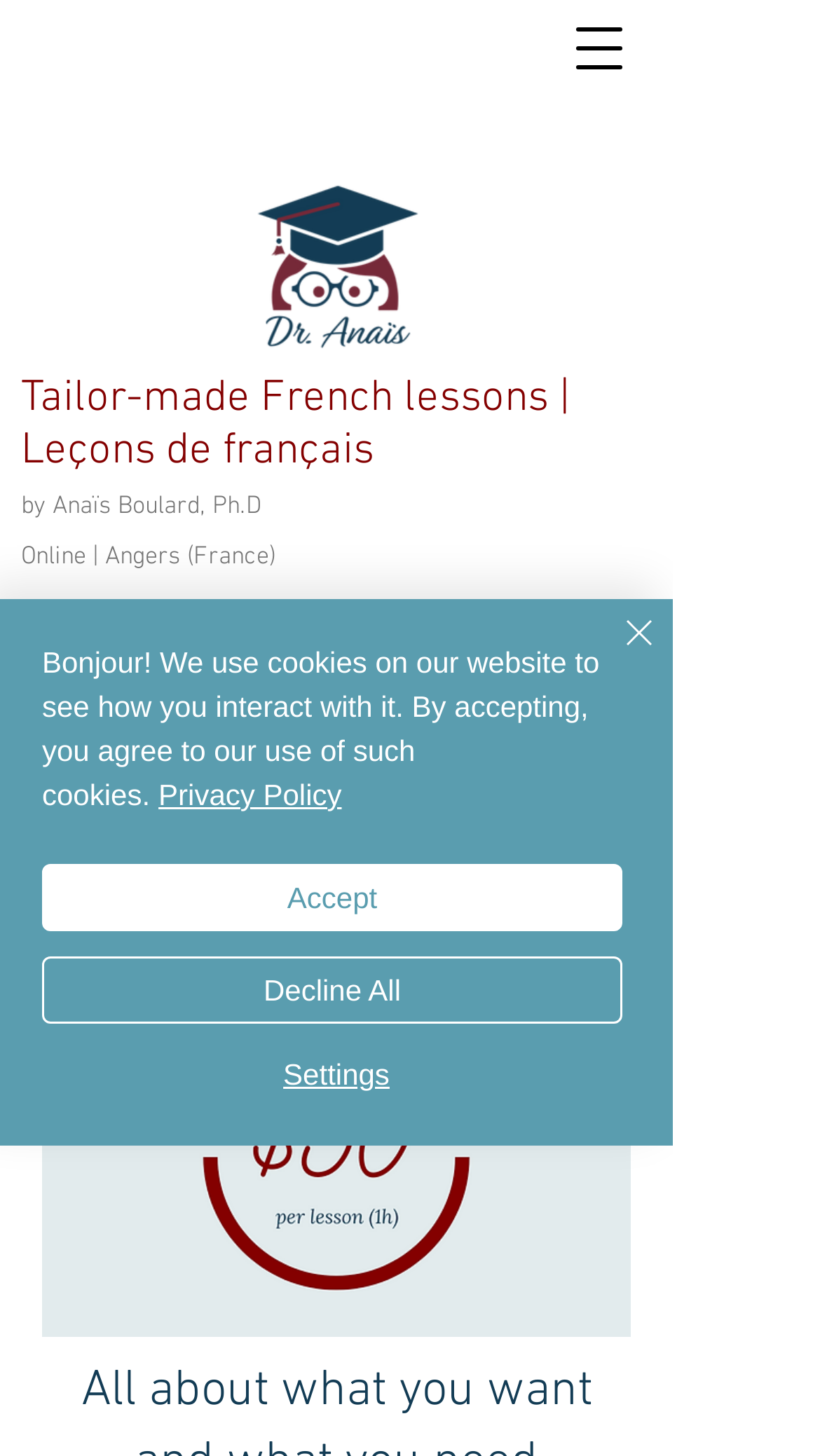For the given element description aria-label="Icon_FB", determine the bounding box coordinates of the UI element. The coordinates should follow the format (top-left x, top-left y, bottom-right x, bottom-right y) and be within the range of 0 to 1.

[0.292, 0.426, 0.356, 0.462]